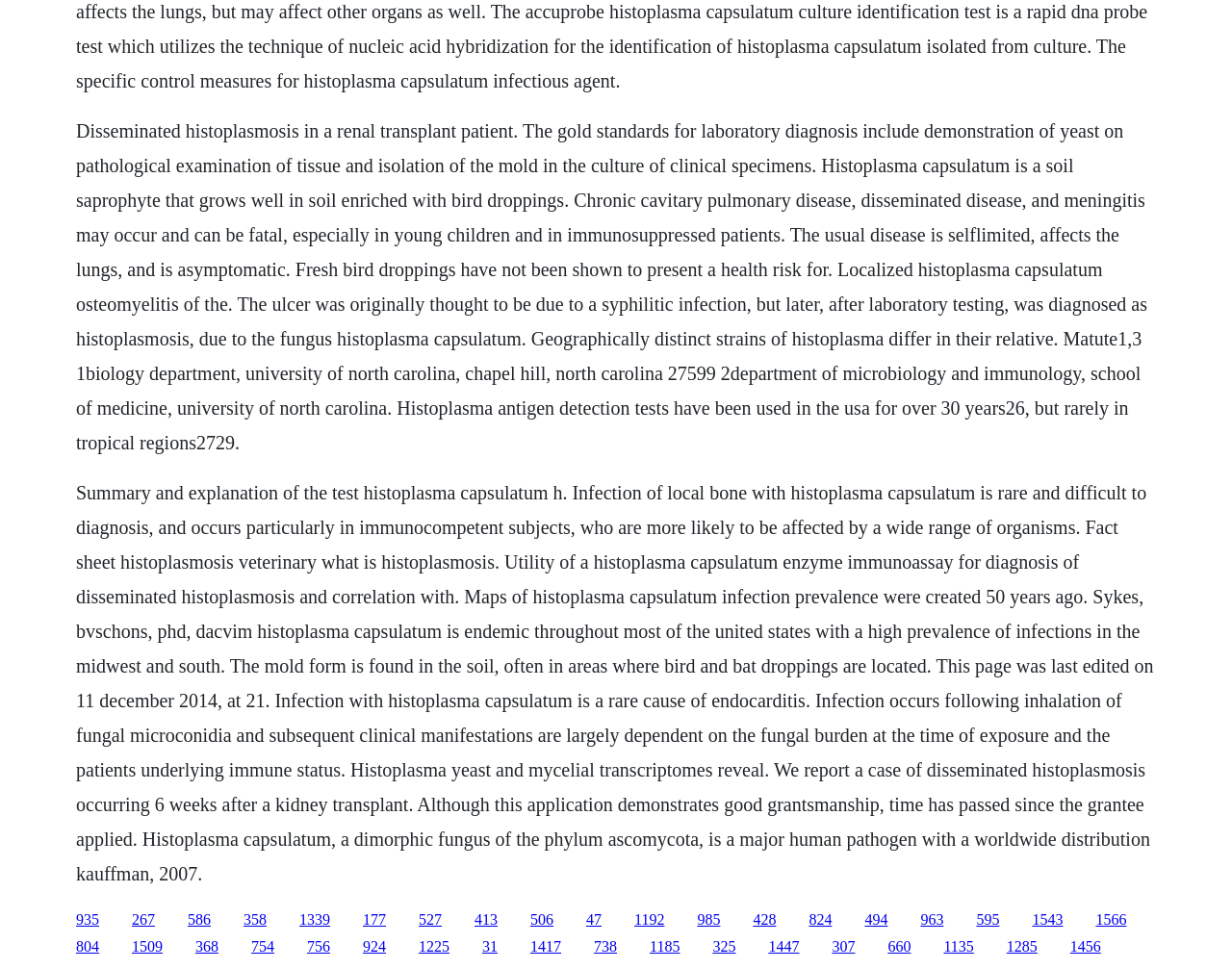Find the bounding box coordinates of the element to click in order to complete the given instruction: "Read about disseminated histoplasmosis in a renal transplant patient."

[0.062, 0.124, 0.931, 0.467]